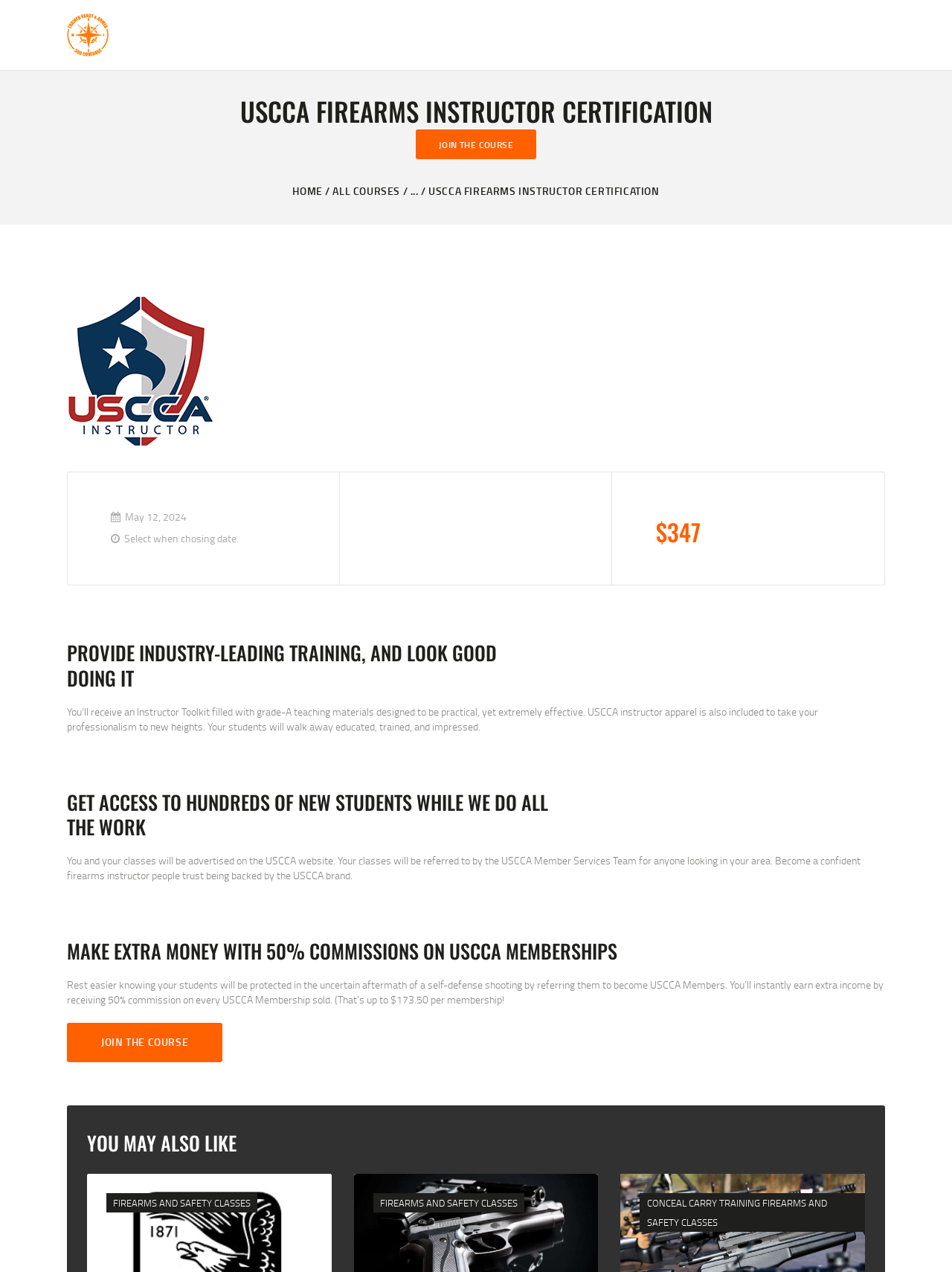Please find the bounding box coordinates of the element that needs to be clicked to perform the following instruction: "Click the 'CONCEAL CARRY TRAINING' link". The bounding box coordinates should be four float numbers between 0 and 1, represented as [left, top, right, bottom].

[0.679, 0.94, 0.8, 0.951]